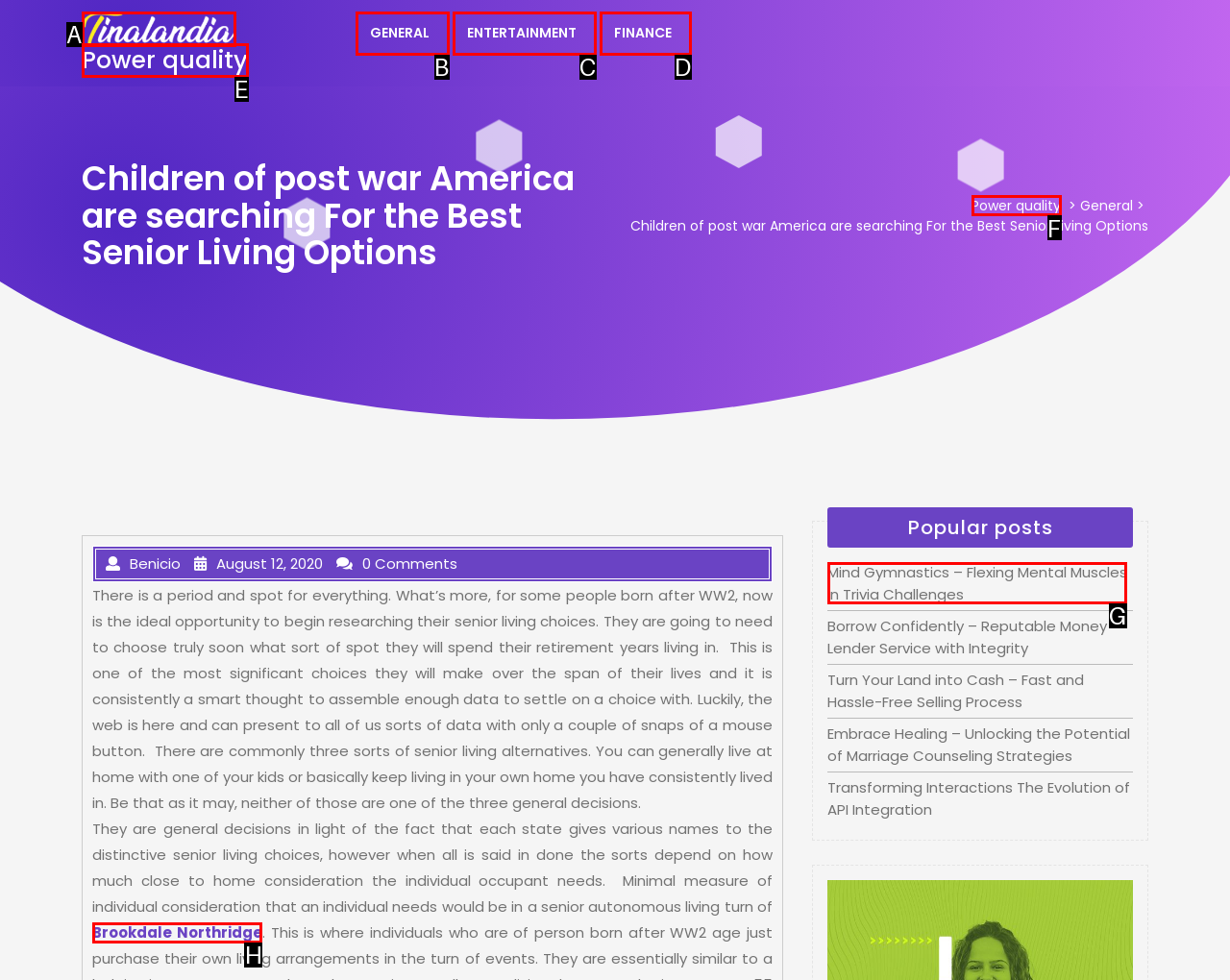Pick the right letter to click to achieve the task: Learn about 'Mind Gymnastics – Flexing Mental Muscles in Trivia Challenges'
Answer with the letter of the correct option directly.

G